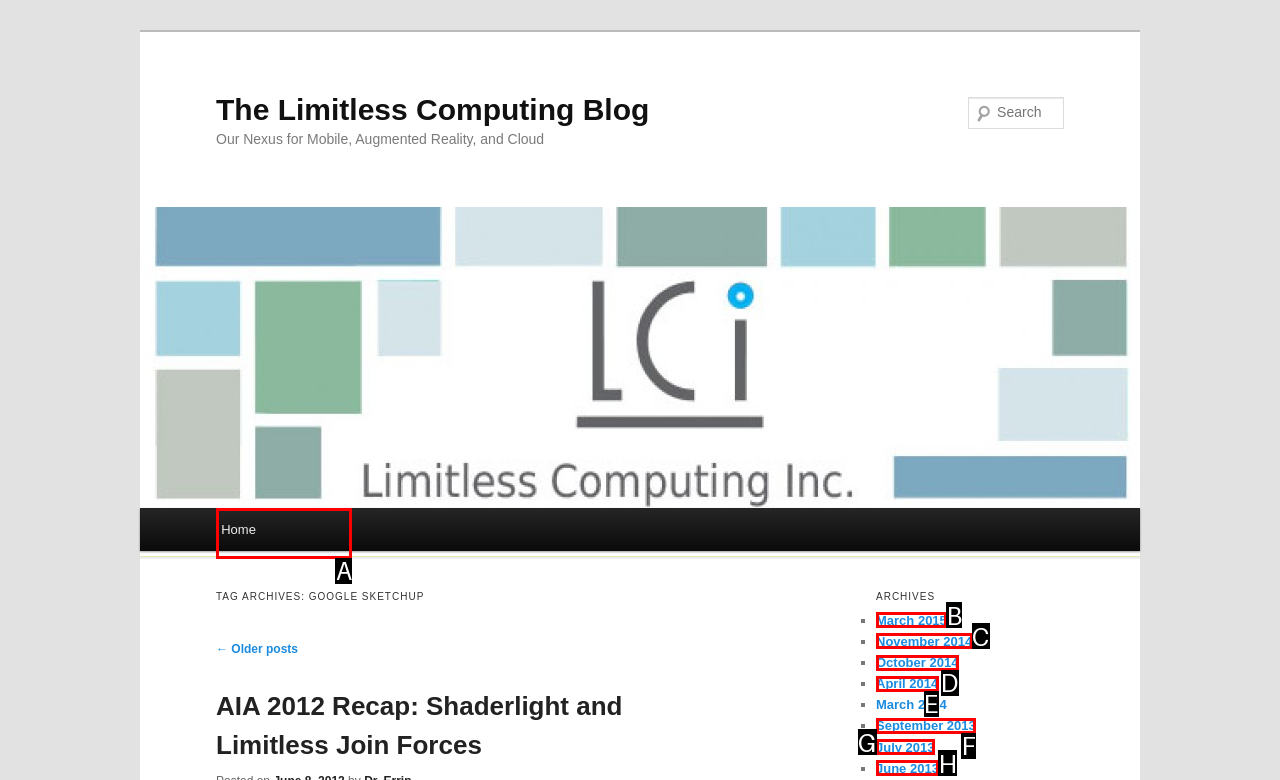Identify which HTML element matches the description: July 2013. Answer with the correct option's letter.

G